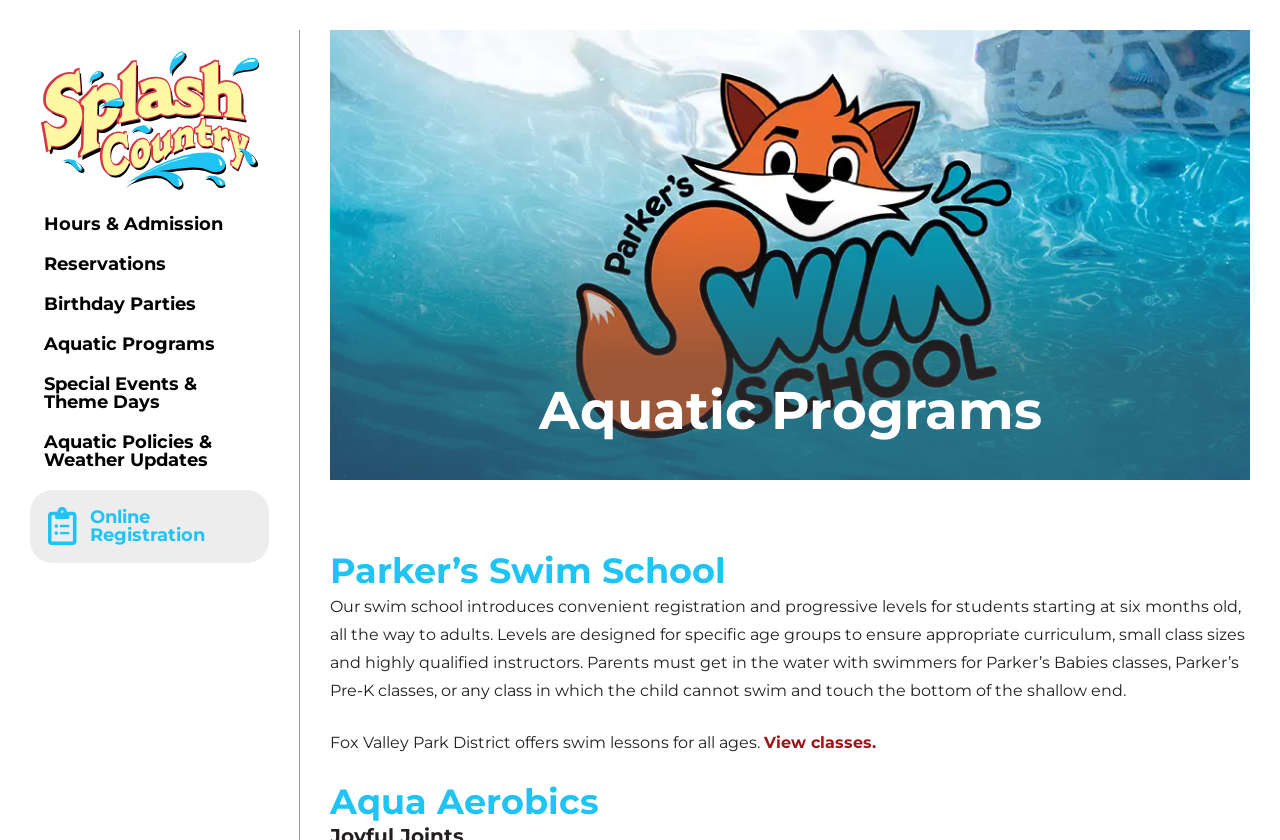What type of programs are offered under 'Aquatic Programs'?
From the image, respond with a single word or phrase.

Swim lessons and Aqua Aerobics